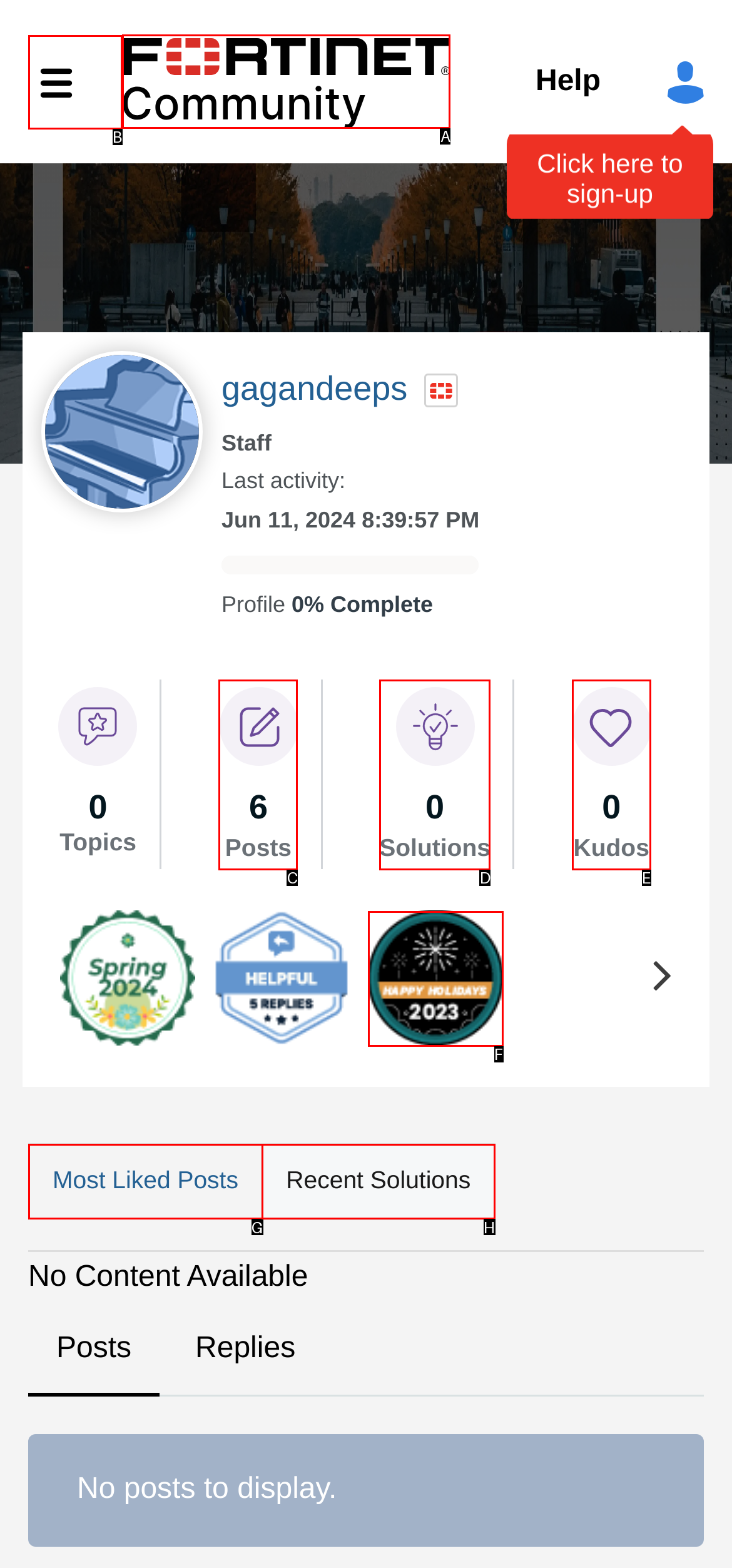Select the appropriate letter to fulfill the given instruction: View Fortinet Community
Provide the letter of the correct option directly.

A